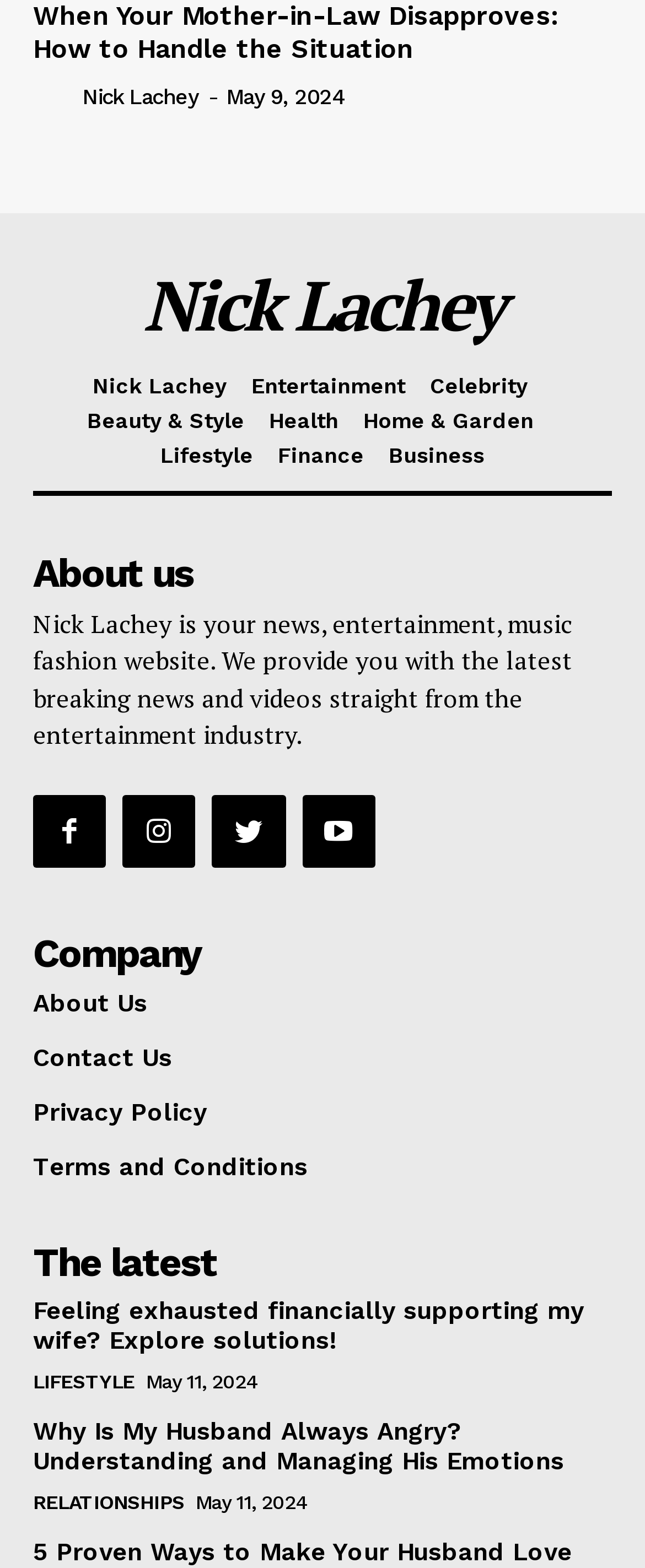Please find the bounding box coordinates for the clickable element needed to perform this instruction: "Explore the Entertainment section".

[0.39, 0.236, 0.628, 0.258]